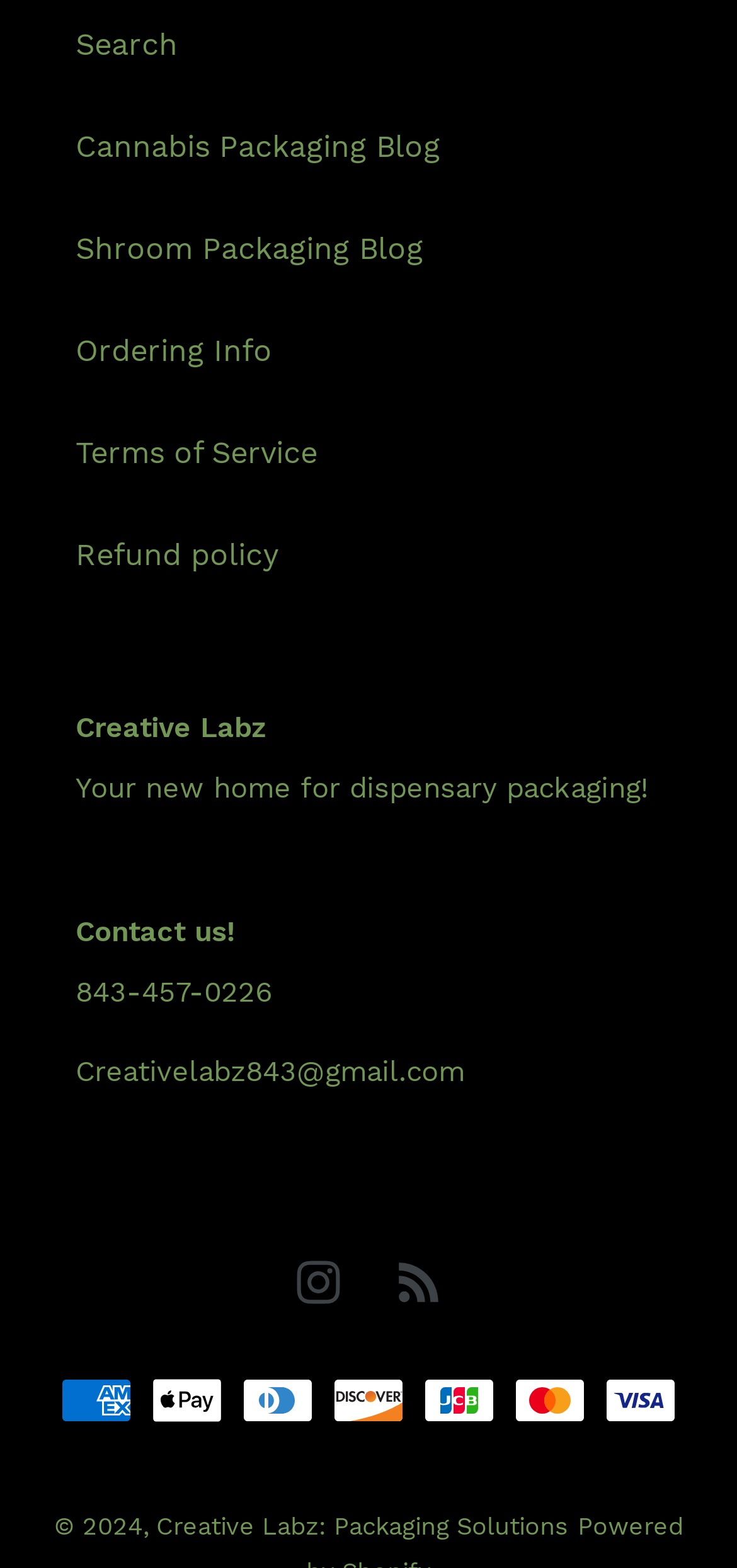Identify the bounding box coordinates for the UI element described as follows: "Terms of Service". Ensure the coordinates are four float numbers between 0 and 1, formatted as [left, top, right, bottom].

[0.103, 0.277, 0.431, 0.3]